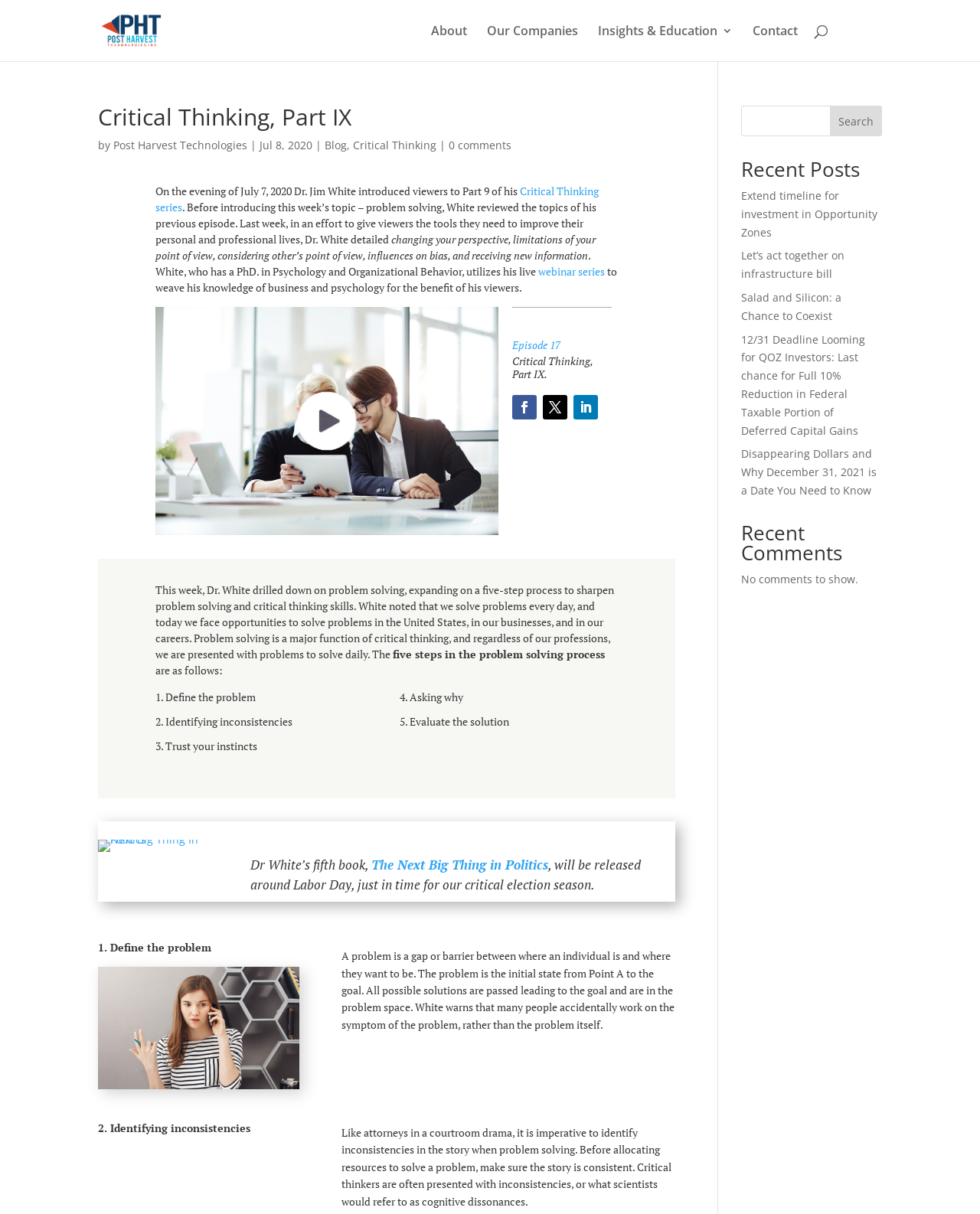Please indicate the bounding box coordinates for the clickable area to complete the following task: "View Next Big Thing In Politics". The coordinates should be specified as four float numbers between 0 and 1, i.e., [left, top, right, bottom].

[0.1, 0.696, 0.223, 0.708]